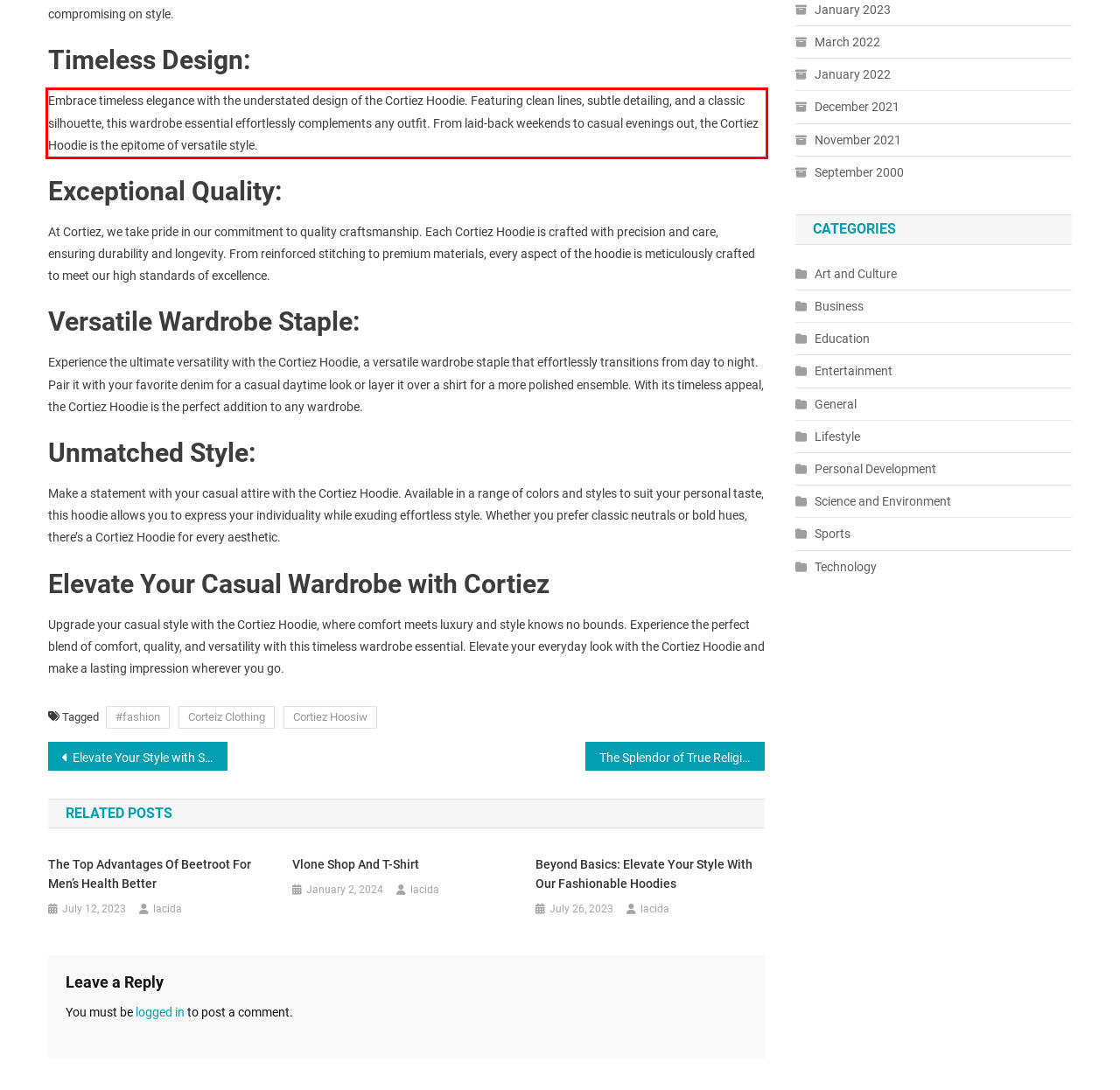There is a screenshot of a webpage with a red bounding box around a UI element. Please use OCR to extract the text within the red bounding box.

Embrace timeless elegance with the understated design of the Cortiez Hoodie. Featuring clean lines, subtle detailing, and a classic silhouette, this wardrobe essential effortlessly complements any outfit. From laid-back weekends to casual evenings out, the Cortiez Hoodie is the epitome of versatile style.